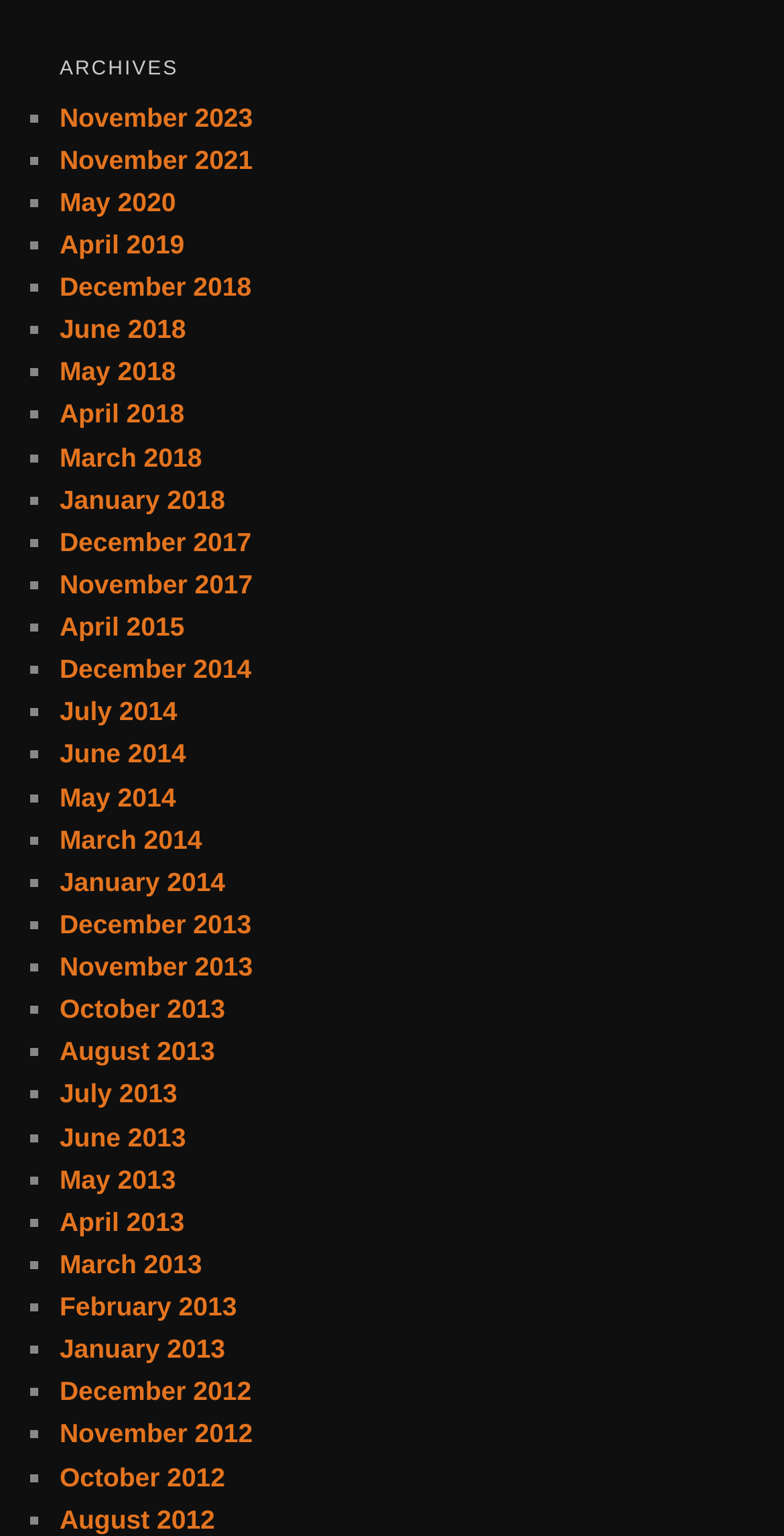What is the earliest archive?
Please answer the question with as much detail as possible using the screenshot.

The webpage has a list of links with dates, and the last link is 'December 2012', which is the earliest archive.